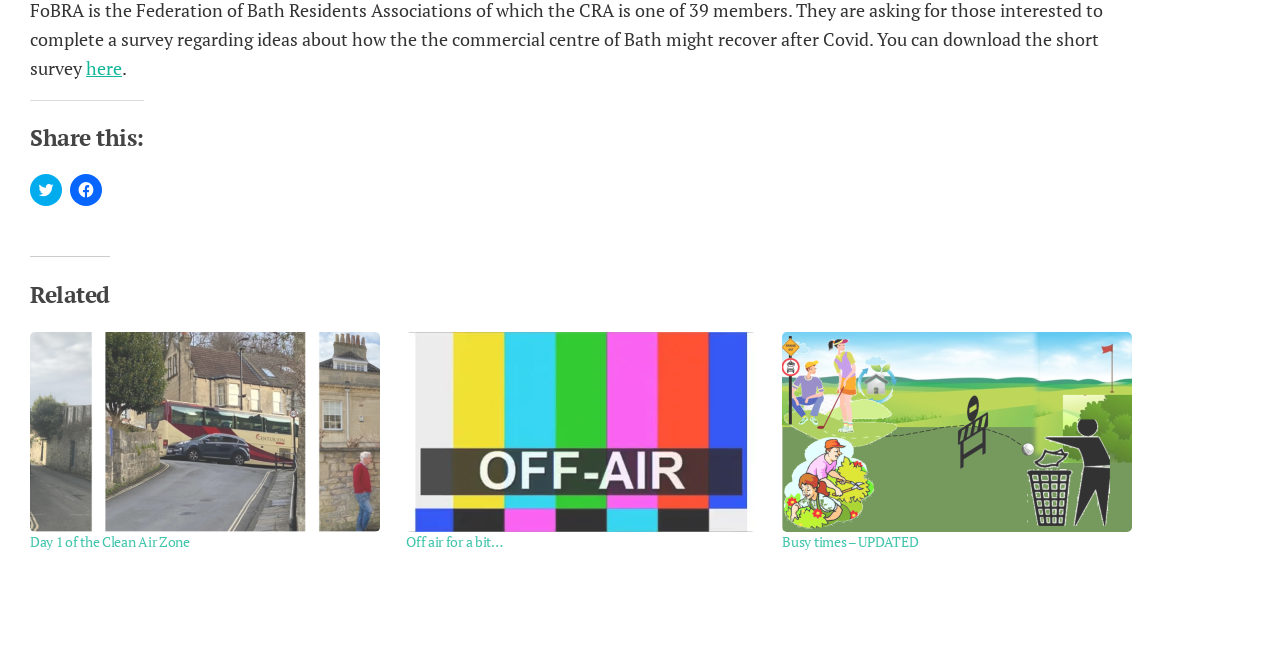What is the topic of the 'Day 1 of the Clean Air Zone' link?
Can you provide a detailed and comprehensive answer to the question?

The 'Day 1 of the Clean Air Zone' link is a related link on the webpage, suggesting that it is about the first day of a Clean Air Zone initiative or event.